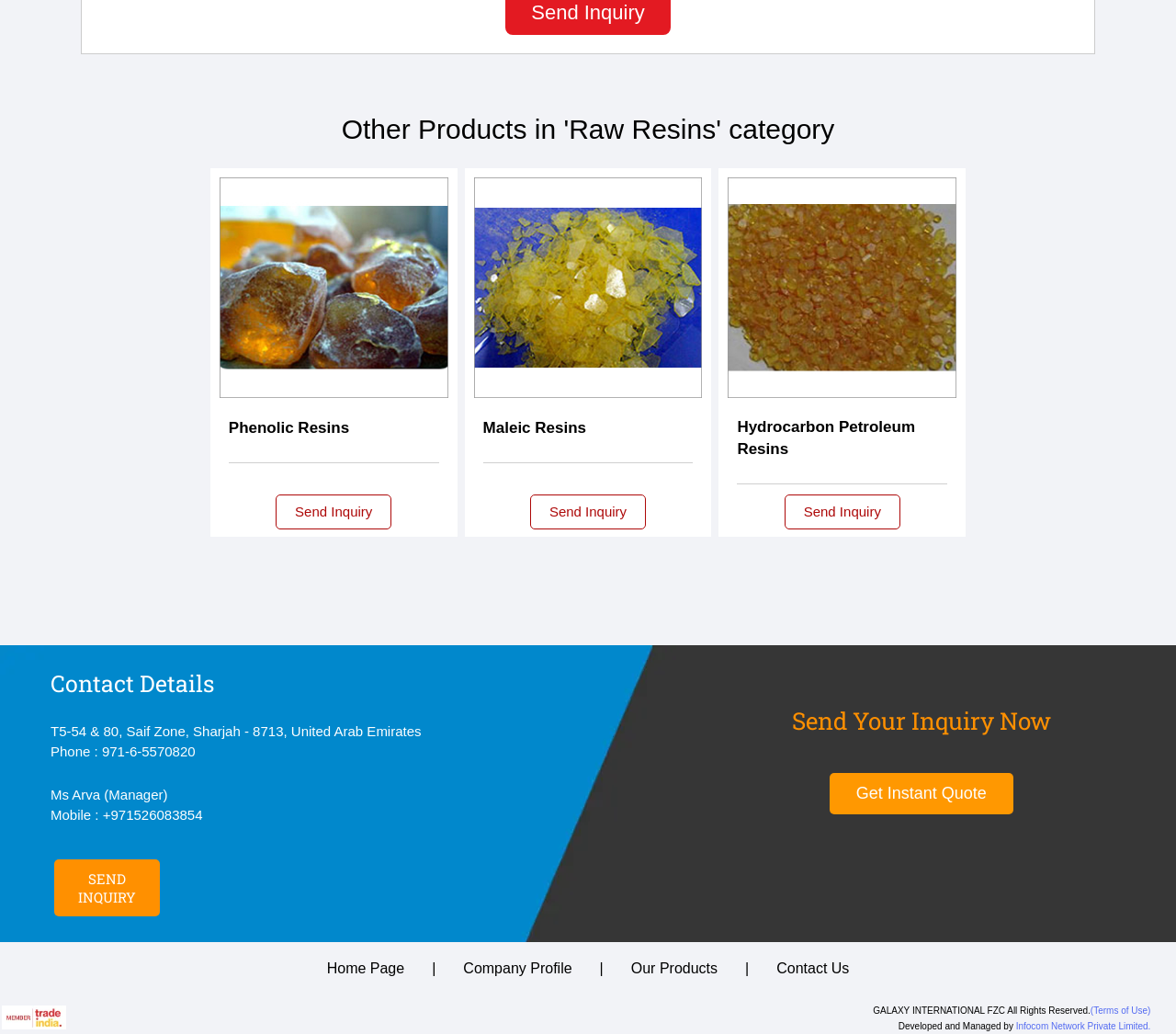Find and provide the bounding box coordinates for the UI element described with: "Send Inquiry".

[0.234, 0.479, 0.333, 0.512]